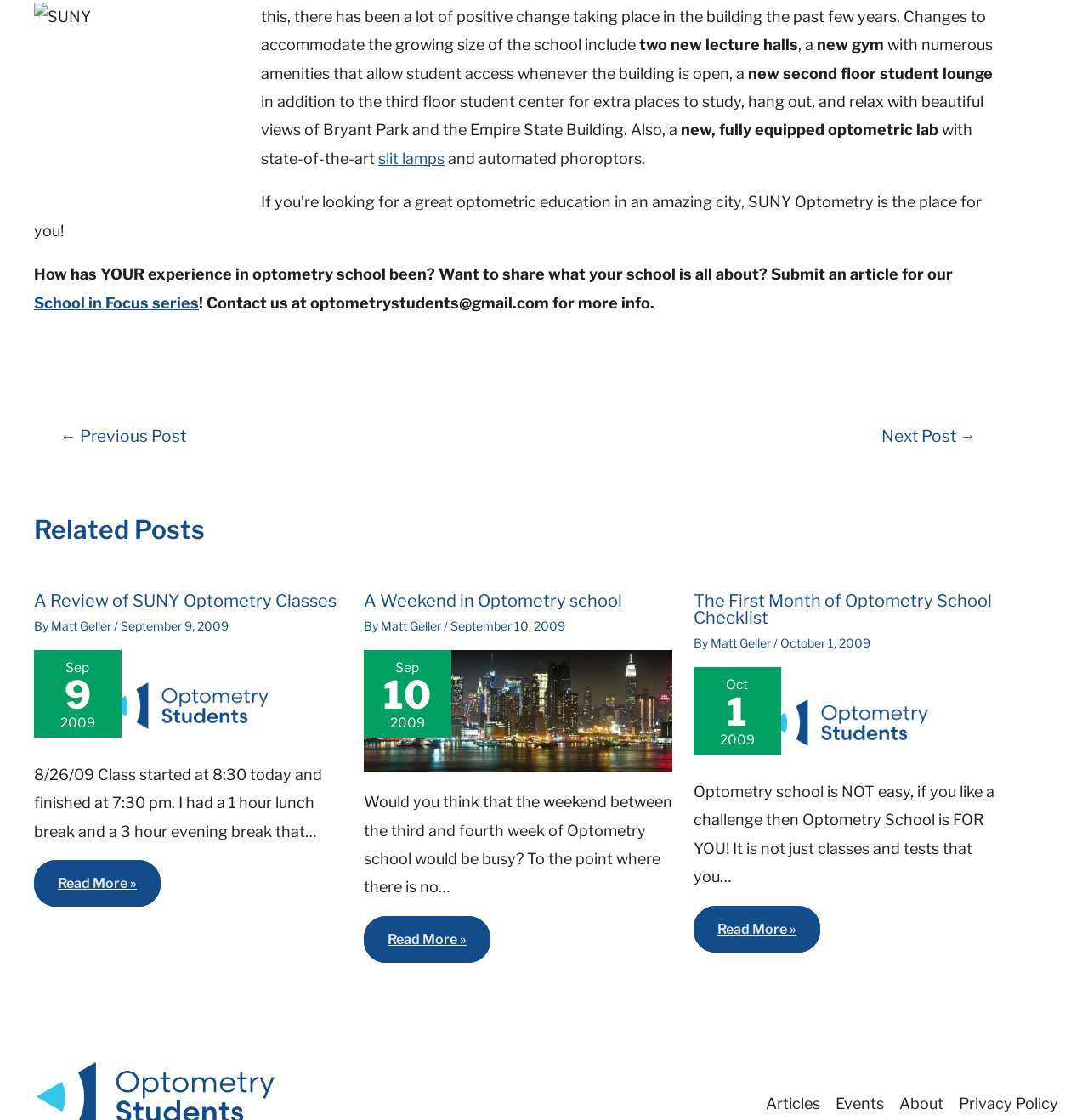Could you highlight the region that needs to be clicked to execute the instruction: "Click on 'School in Focus series'"?

[0.031, 0.262, 0.183, 0.278]